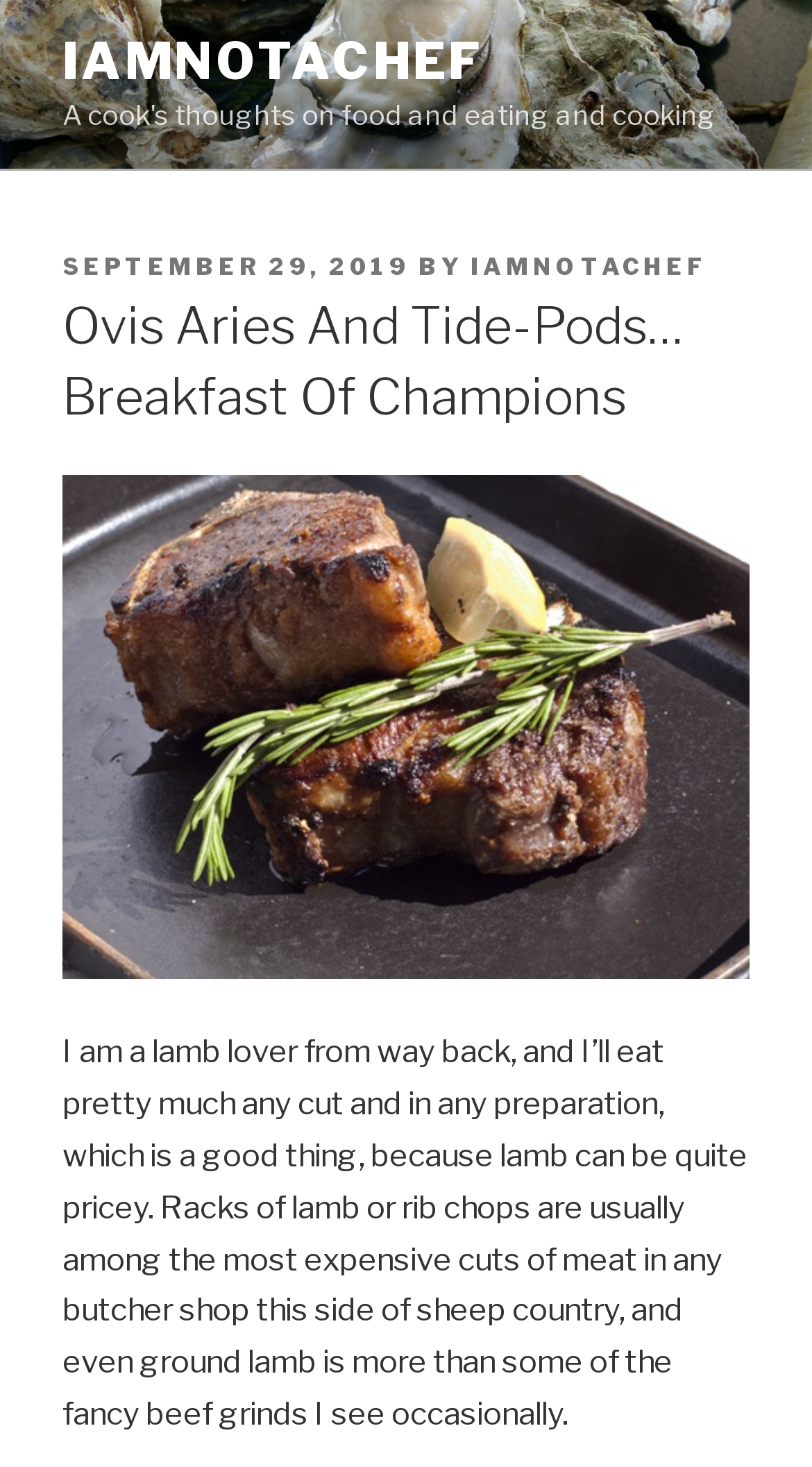Is the post about a recipe?
Examine the screenshot and reply with a single word or phrase.

no